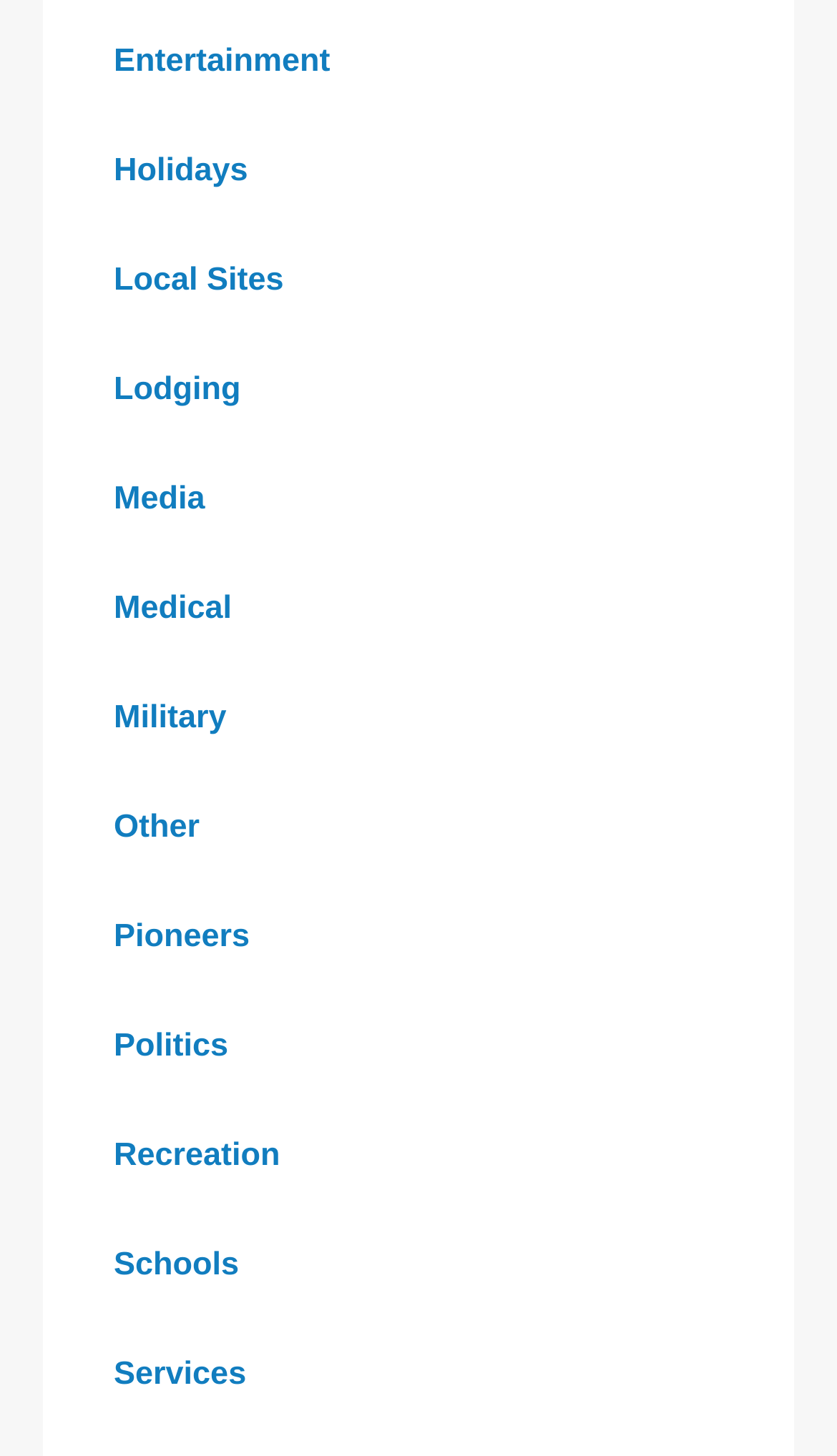Are the categories listed in alphabetical order?
Your answer should be a single word or phrase derived from the screenshot.

Yes